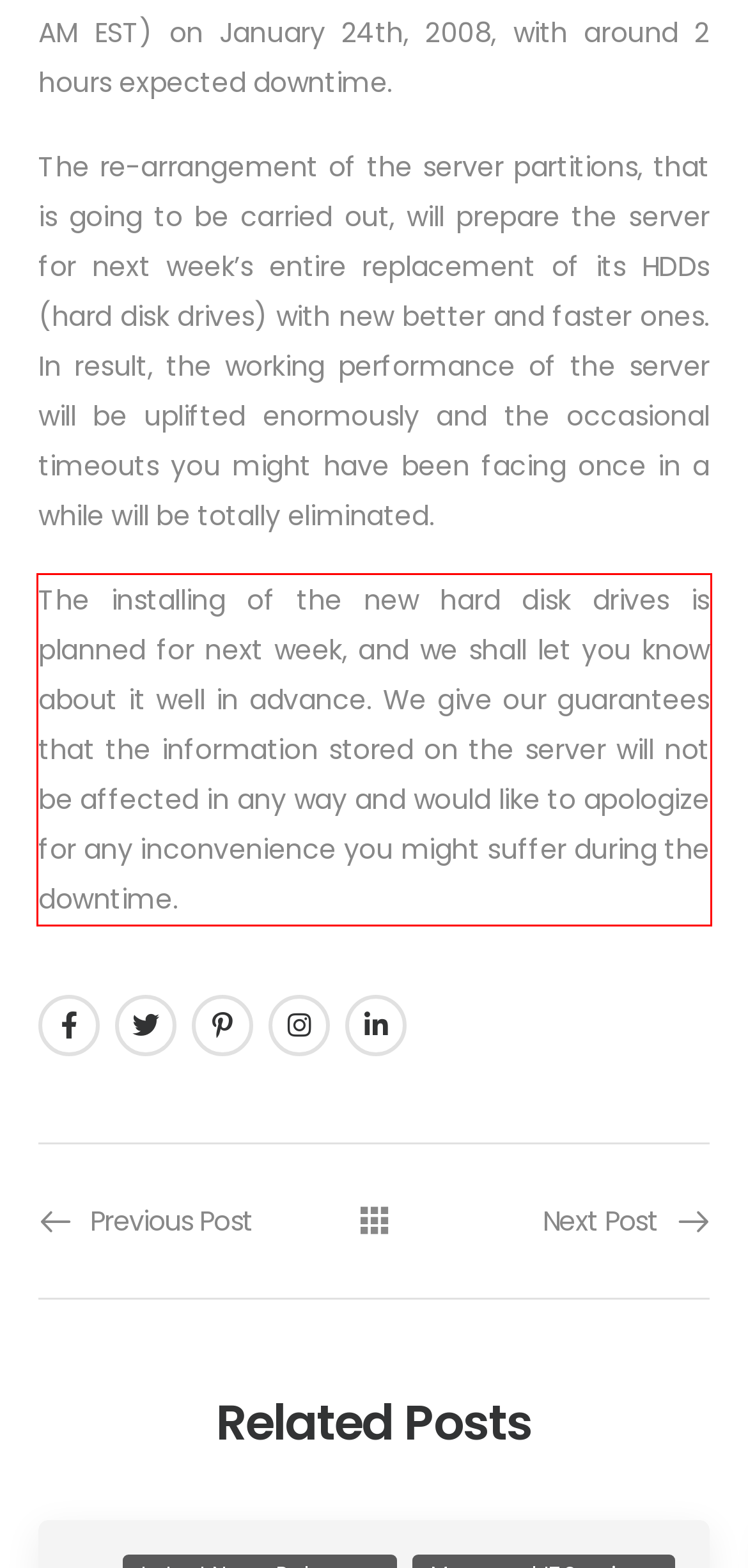You are provided with a screenshot of a webpage that includes a red bounding box. Extract and generate the text content found within the red bounding box.

The installing of the new hard disk drives is planned for next week, and we shall let you know about it well in advance. We give our guarantees that the information stored on the server will not be affected in any way and would like to apologize for any inconvenience you might suffer during the downtime.